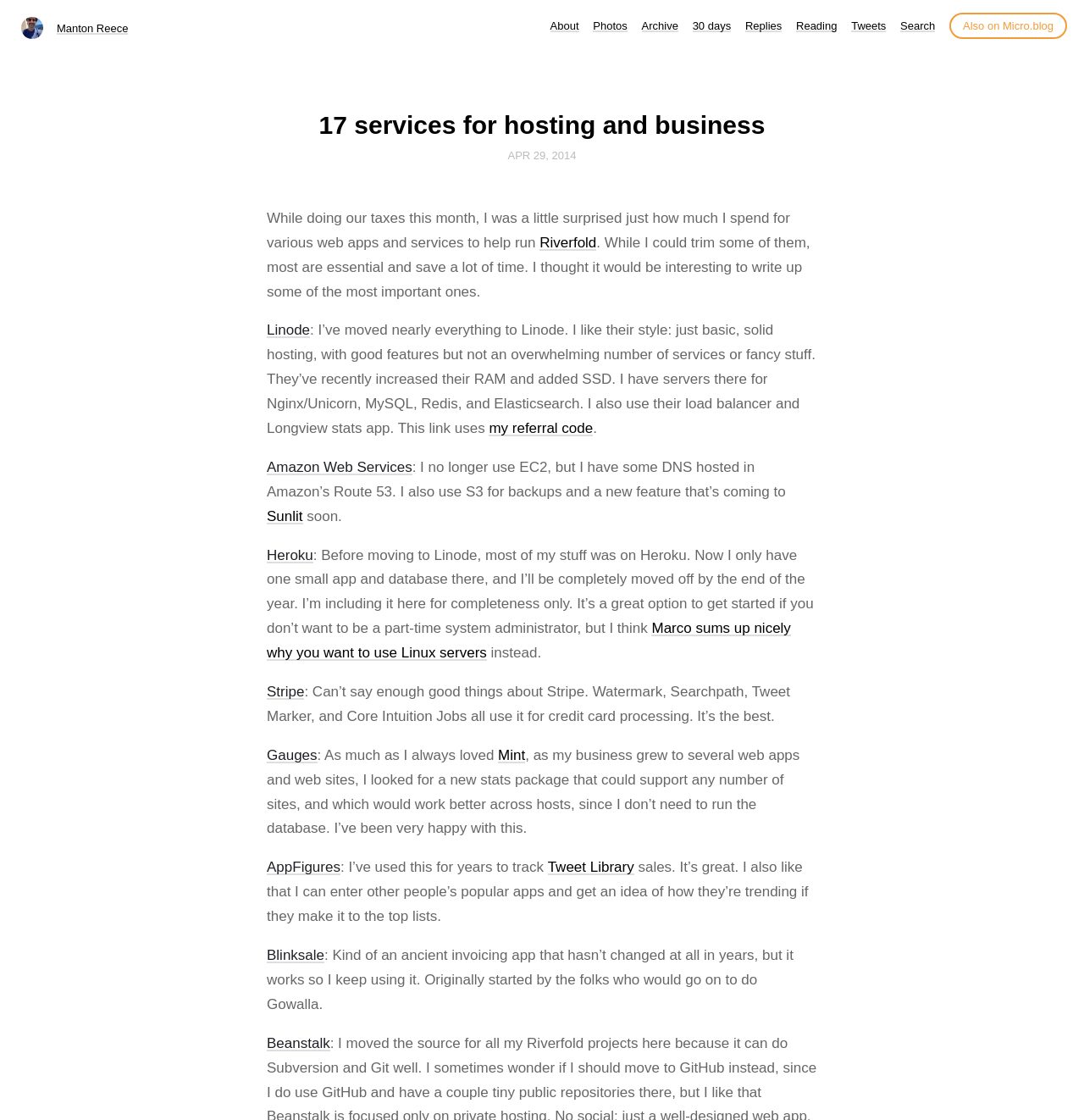Locate the bounding box of the UI element described in the following text: "Manton Reece".

[0.052, 0.02, 0.118, 0.031]